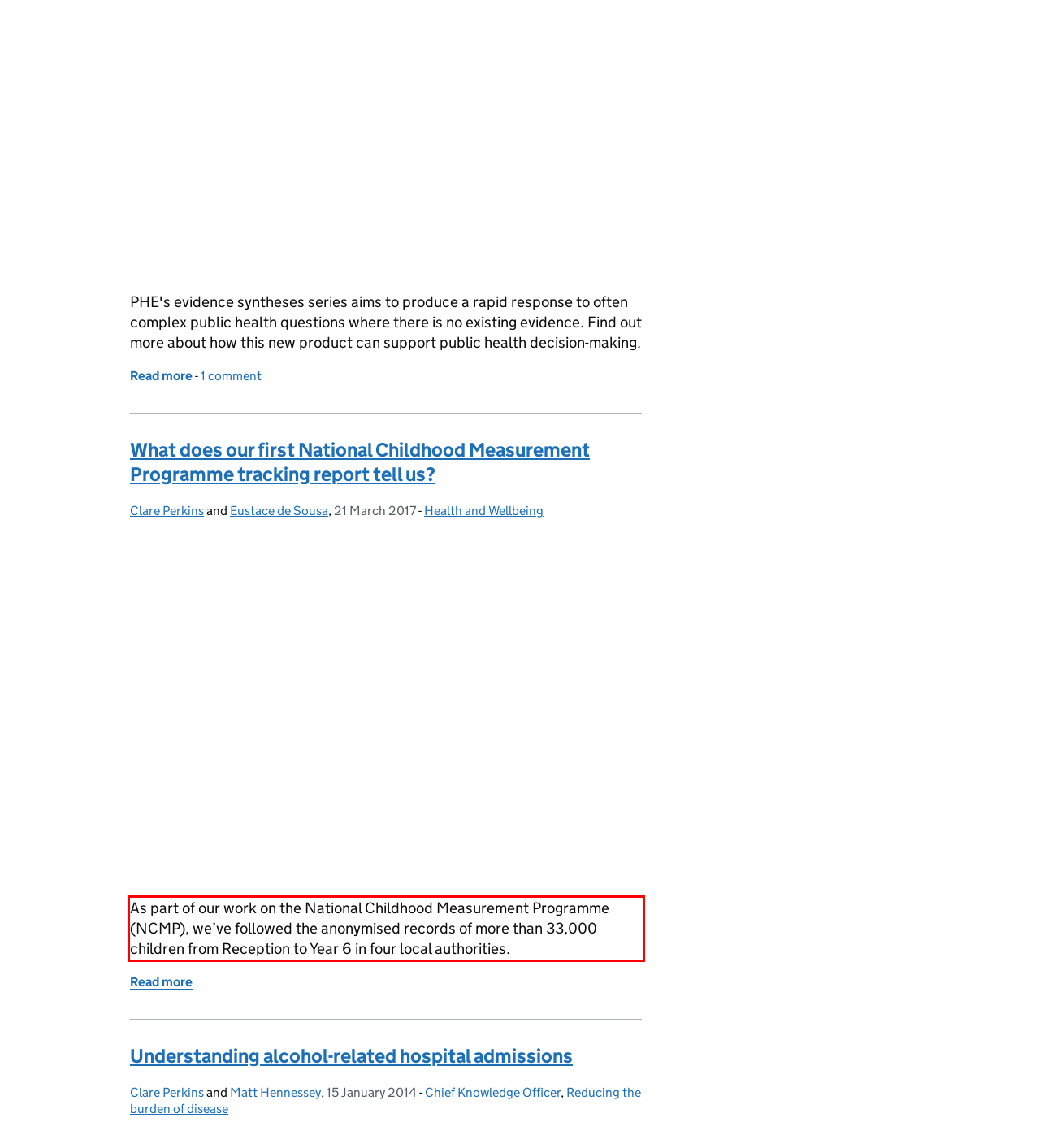Using OCR, extract the text content found within the red bounding box in the given webpage screenshot.

As part of our work on the National Childhood Measurement Programme (NCMP), we’ve followed the anonymised records of more than 33,000 children from Reception to Year 6 in four local authorities.